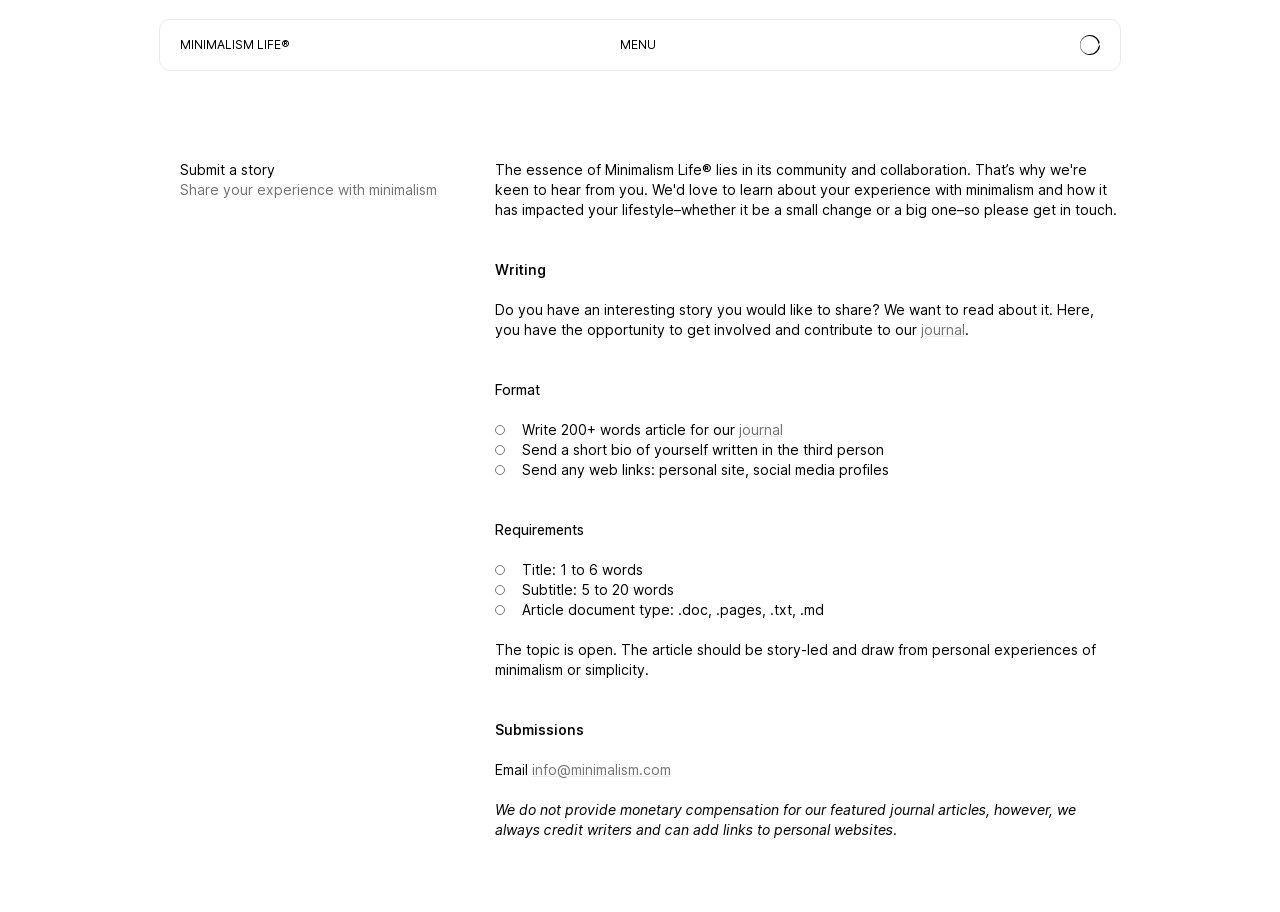Could you indicate the bounding box coordinates of the region to click in order to complete this instruction: "Click on the MENU button".

[0.476, 0.034, 0.52, 0.065]